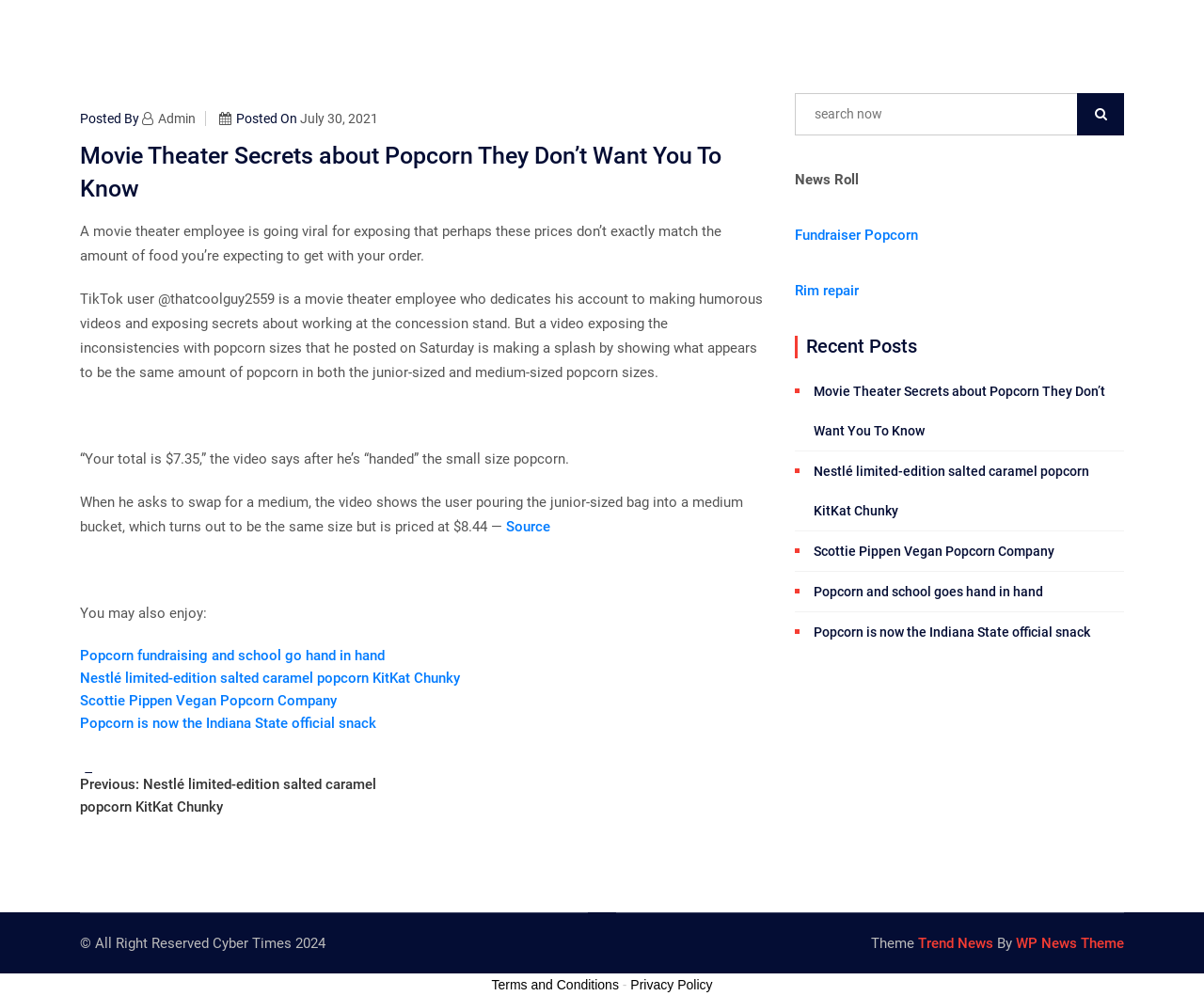Please find the bounding box coordinates in the format (top-left x, top-left y, bottom-right x, bottom-right y) for the given element description. Ensure the coordinates are floating point numbers between 0 and 1. Description: WP News Theme

[0.844, 0.938, 0.934, 0.955]